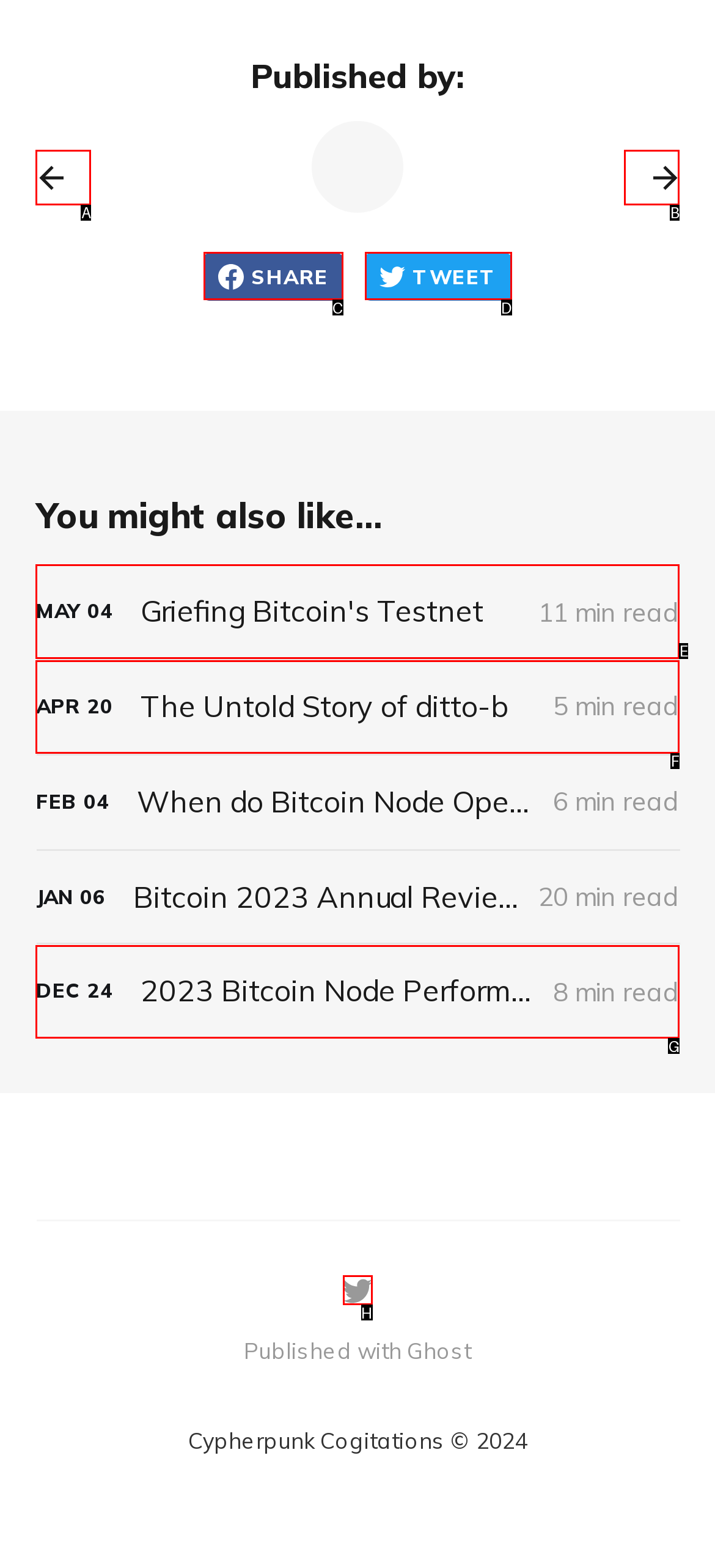Tell me which letter I should select to achieve the following goal: Click on 'Griefing Bitcoin's Testnet'
Answer with the corresponding letter from the provided options directly.

E